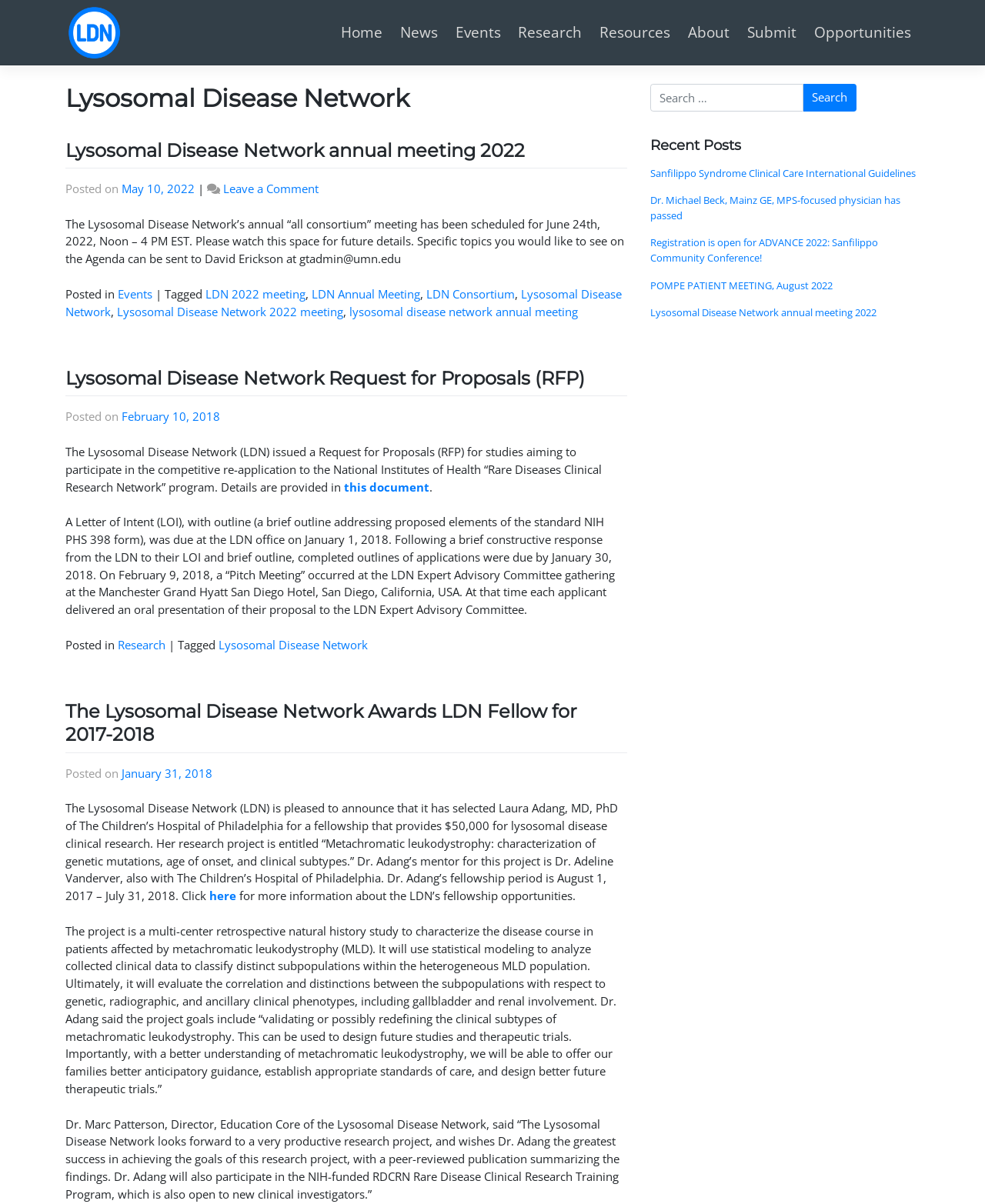Determine the bounding box coordinates of the clickable area required to perform the following instruction: "Read the Recent Posts section". The coordinates should be represented as four float numbers between 0 and 1: [left, top, right, bottom].

[0.66, 0.113, 0.934, 0.129]